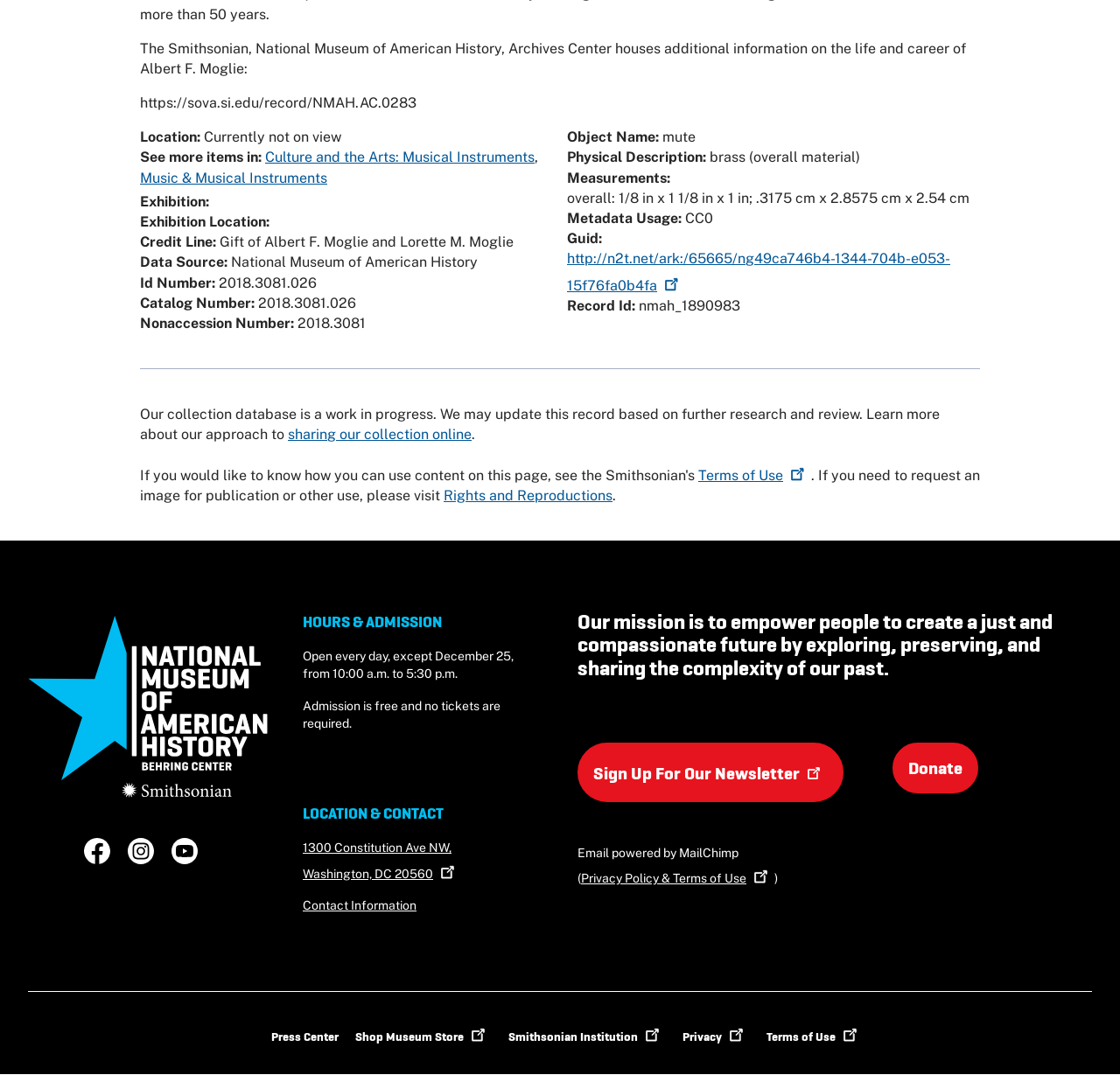Reply to the question below using a single word or brief phrase:
What are the hours of operation of the National Museum of American History?

10:00 a.m. to 5:30 p.m.